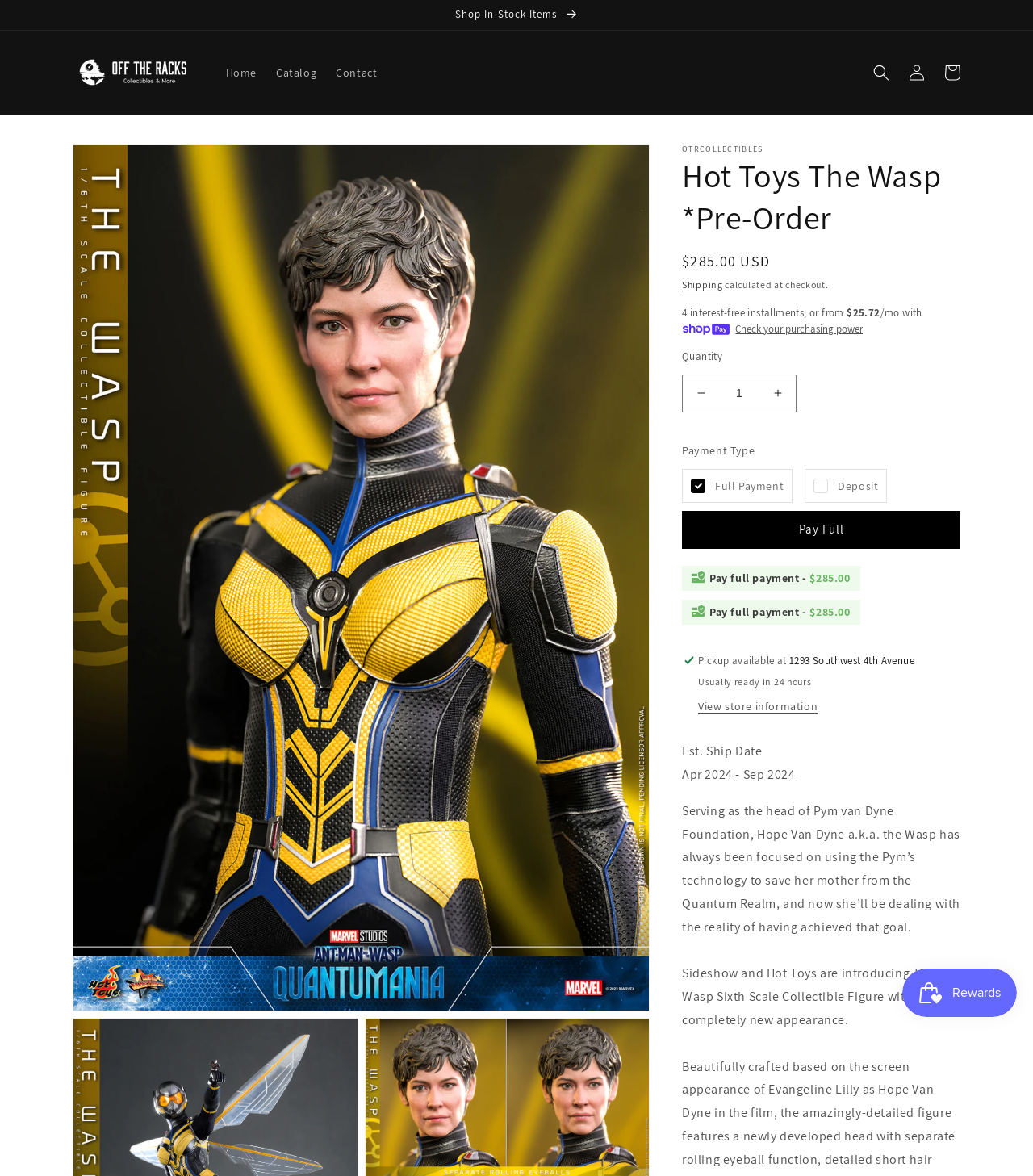Determine the main headline of the webpage and provide its text.

Hot Toys The Wasp *Pre-Order